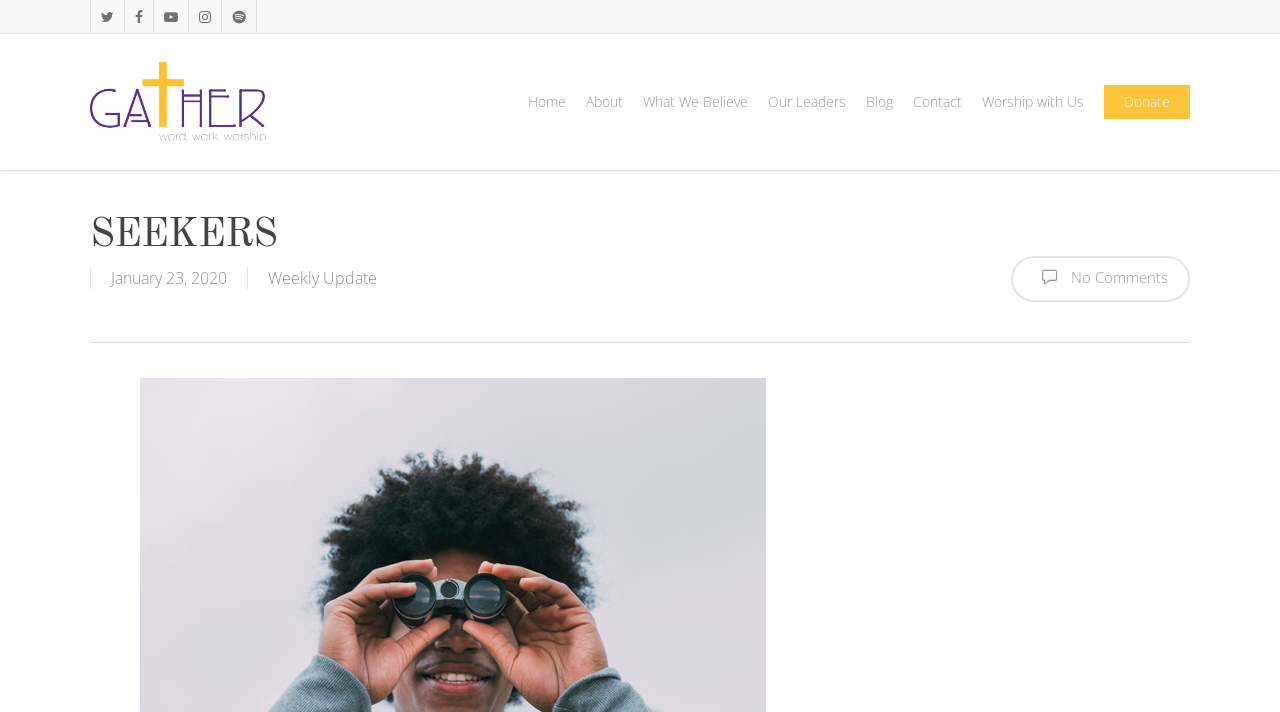Can you find the bounding box coordinates of the area I should click to execute the following instruction: "Read the Weekly Update"?

[0.209, 0.375, 0.295, 0.406]